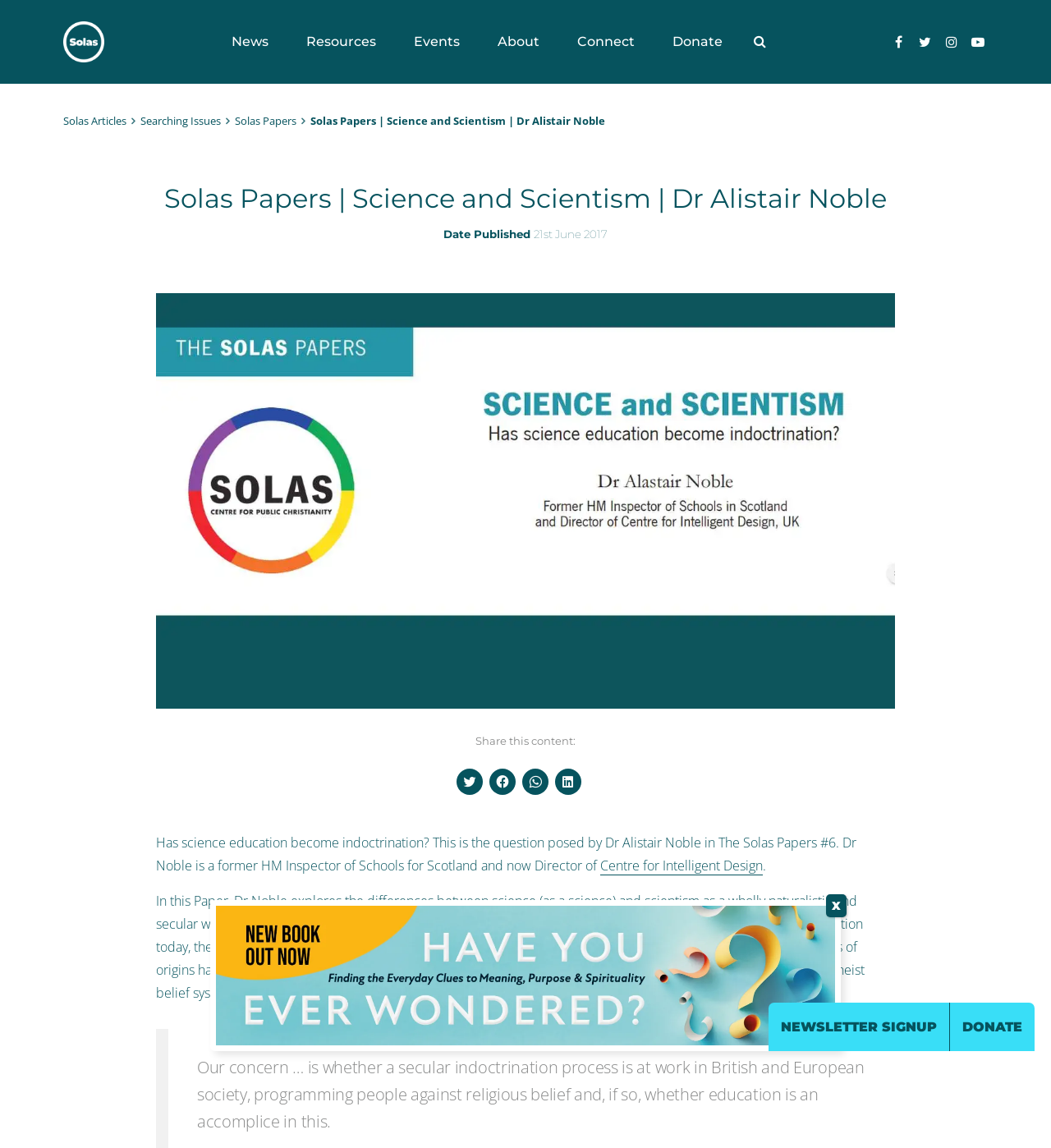Please determine the bounding box coordinates of the clickable area required to carry out the following instruction: "Read the Solas Papers". The coordinates must be four float numbers between 0 and 1, represented as [left, top, right, bottom].

[0.223, 0.099, 0.295, 0.112]